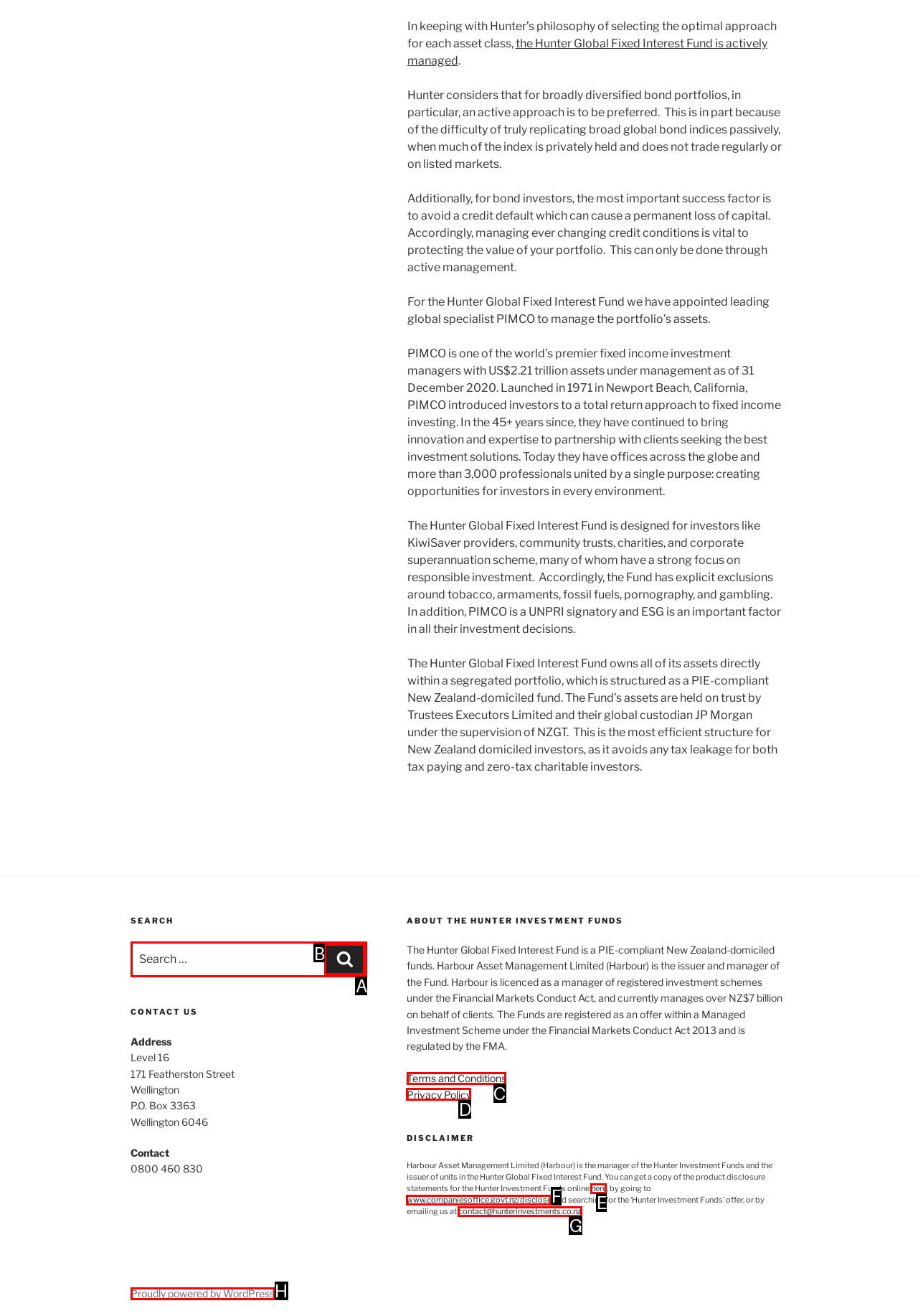Select the HTML element that should be clicked to accomplish the task: View terms and conditions Reply with the corresponding letter of the option.

C